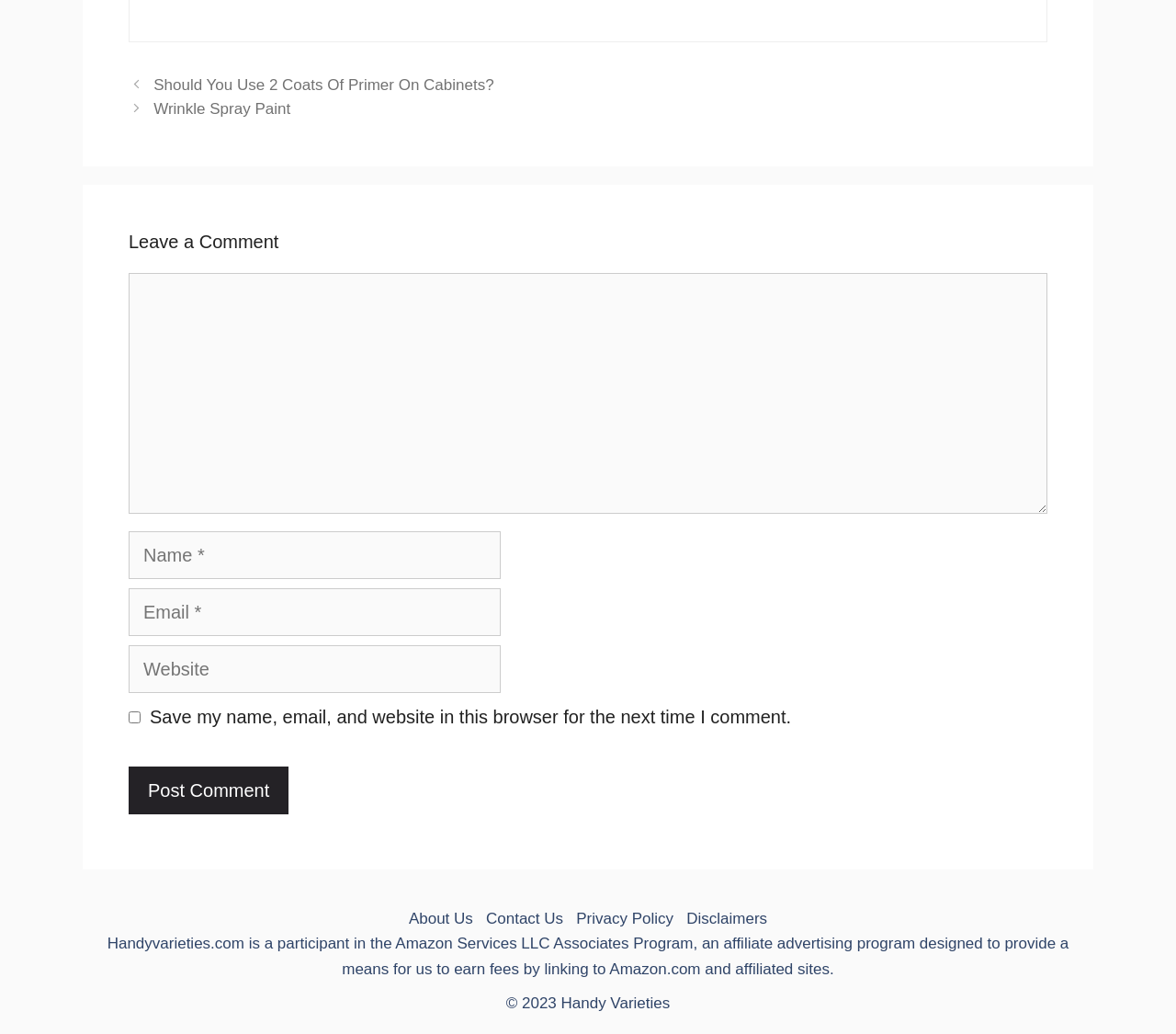Determine the bounding box coordinates for the clickable element to execute this instruction: "Click on the 'Post Comment' button". Provide the coordinates as four float numbers between 0 and 1, i.e., [left, top, right, bottom].

[0.109, 0.742, 0.246, 0.788]